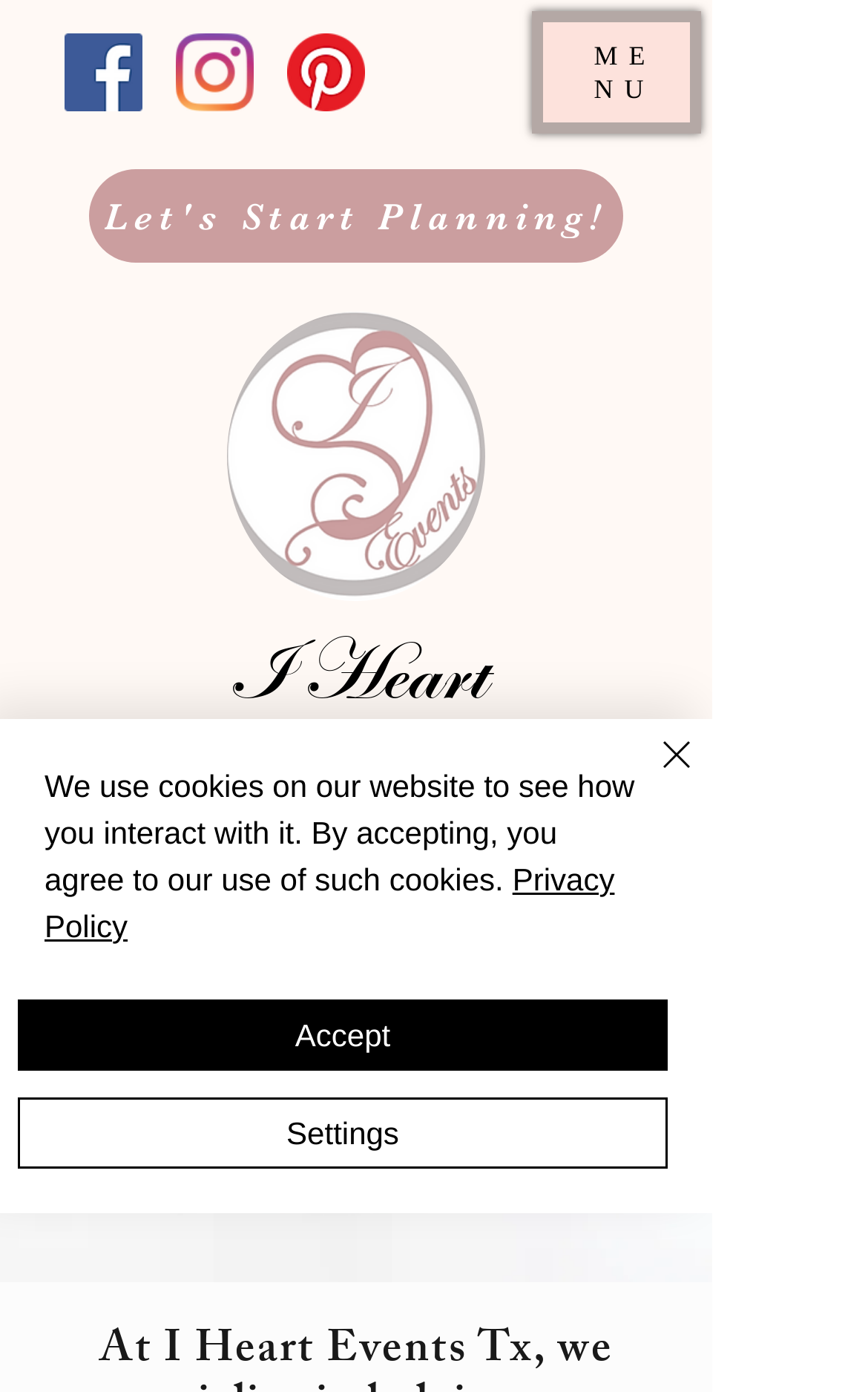Give a detailed overview of the webpage's appearance and contents.

The webpage is about I Heart Events Tx, an event decor company that specializes in planning and styling events. At the top left corner, there is a social bar with three links to the company's social media profiles, including Facebook, Instagram, and Pinterest, each represented by an image. 

To the right of the social bar, there is a navigation menu button labeled "Open navigation menu" with a dropdown menu containing the text "ME" and "NU". 

Below the social bar, there is a prominent call-to-action link "Let's Start Planning!" followed by a link to "North texas party planner decorations rental" with an accompanying image. 

The company's name "I Heart Events TX" is displayed as a heading, with a link to the company's main page. Below the heading, there is a large image that takes up most of the bottom half of the page, depicting a party planner scene with balloons and children, likely showcasing the company's event styling services.

At the bottom right corner, there is a button labeled "Quick actions". 

A cookie policy alert is displayed at the bottom of the page, informing users that the website uses cookies to track interactions. The alert includes a link to the "Privacy Policy" and buttons to "Accept" or "Settings" to manage cookie preferences. There is also a "Close" button to dismiss the alert, accompanied by a small image.